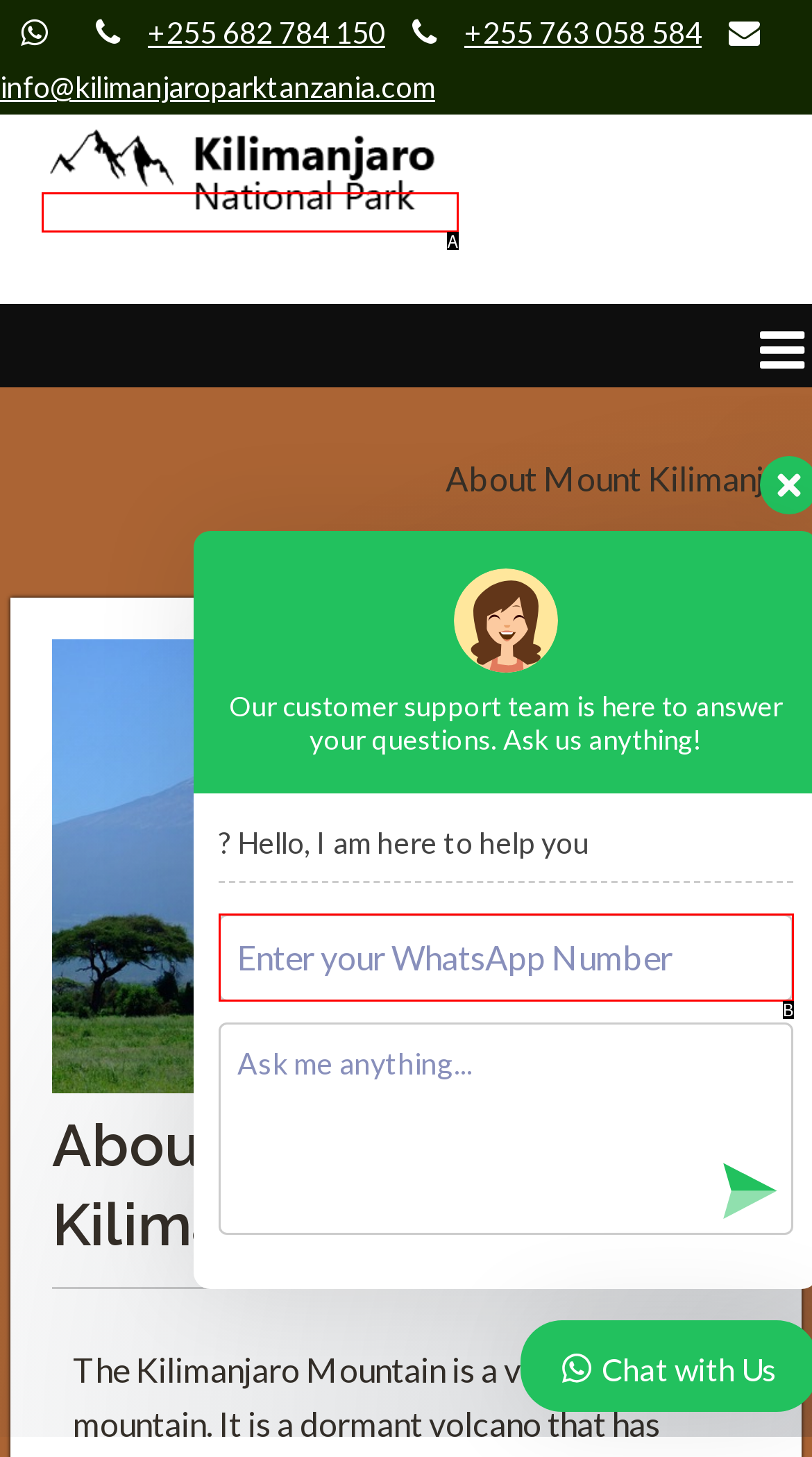Identify the HTML element that matches the description: About Shme. Provide the letter of the correct option from the choices.

None